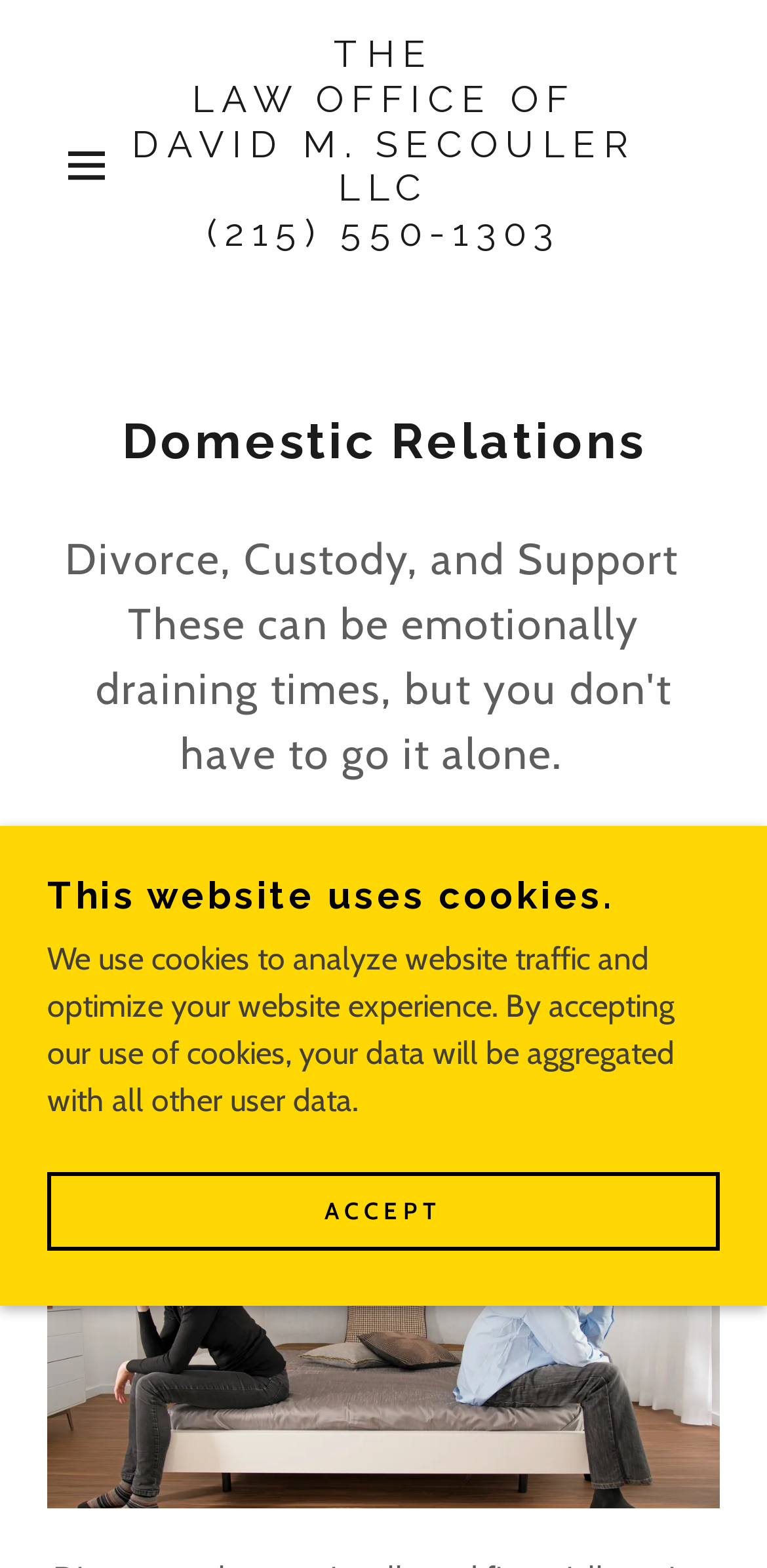Describe in detail what you see on the webpage.

The webpage is about David M. Secouler, a divorce lawyer specializing in domestic relations in Montgomery County, Pennsylvania. At the top left corner, there is a hamburger site navigation icon, which is a button that can be clicked to expand a menu. Next to it, there is a link to the law office's contact information, including a phone number.

Below the navigation icon, there is a heading that reads "Domestic Relations" in a prominent font. Underneath, there is a brief description of the law office's services, including divorce, custody, and support.

In the middle of the page, there is a call-to-action link that says "FIND OUT MORE", accompanied by a small image. Below this link, there are three sections. The first section is about divorce, with a heading and a large image. The second section is a notification about the website's use of cookies, with a brief description of how the data will be used. There is also an "ACCEPT" link to agree to the cookie policy. The third section is an image, likely a logo or a decorative element.

Overall, the webpage has a simple and clean layout, with clear headings and concise text that effectively communicates the law office's services and expertise.